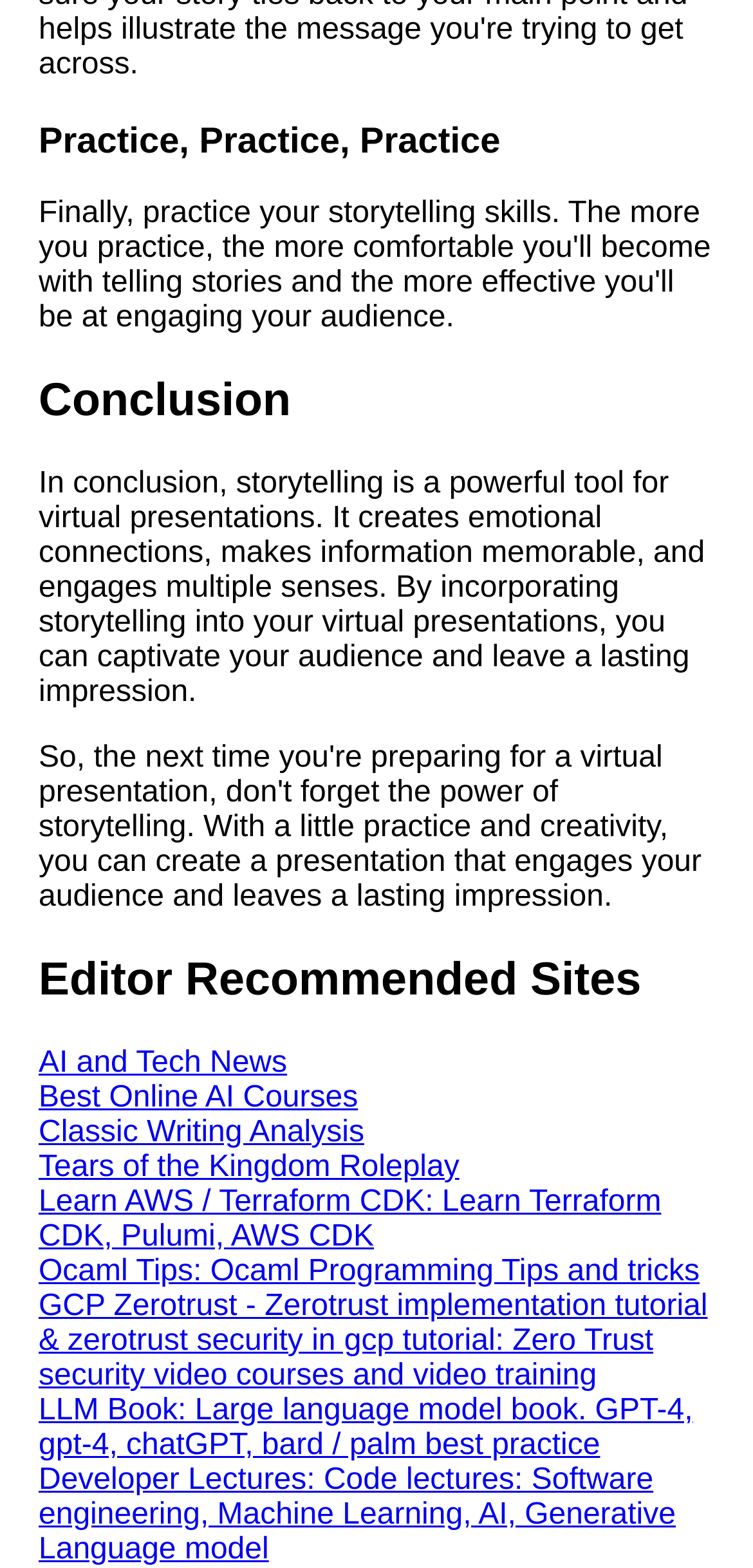Please identify the bounding box coordinates of the clickable region that I should interact with to perform the following instruction: "Click on AI and Tech News". The coordinates should be expressed as four float numbers between 0 and 1, i.e., [left, top, right, bottom].

[0.038, 0.112, 0.615, 0.154]